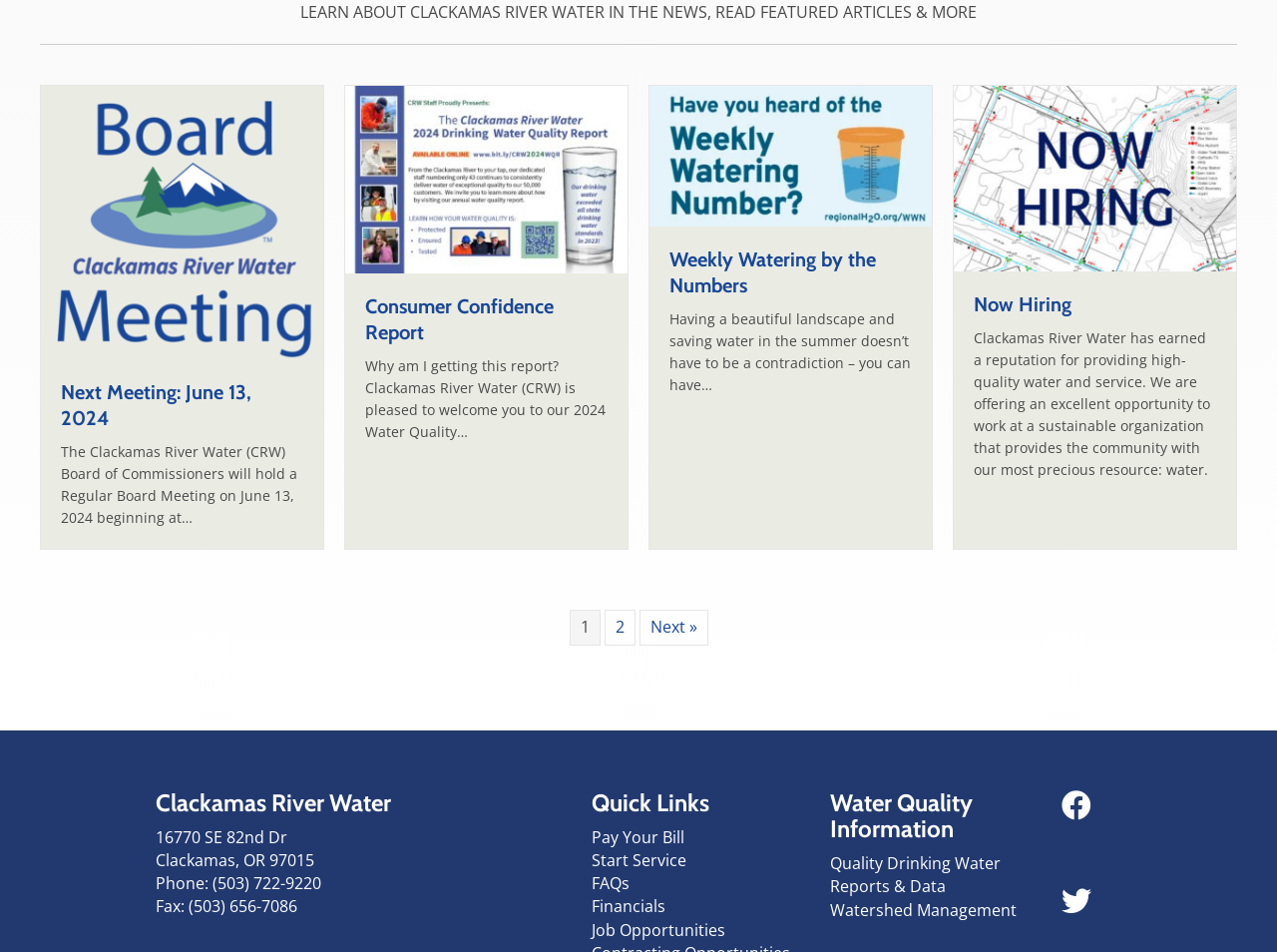Indicate the bounding box coordinates of the clickable region to achieve the following instruction: "Explore job opportunities."

[0.762, 0.306, 0.952, 0.333]